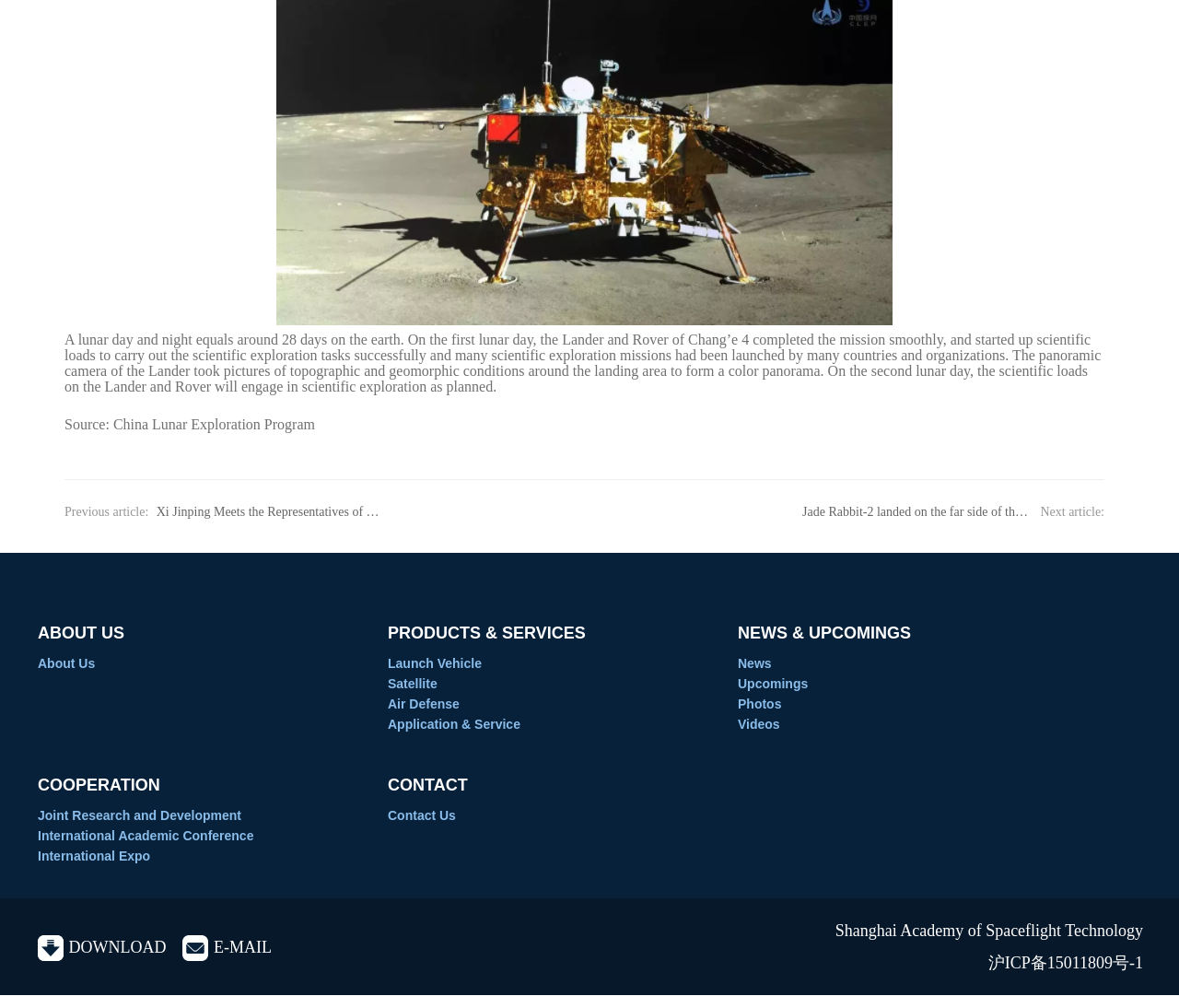Utilize the information from the image to answer the question in detail:
How many types of news are listed under News & Upcomings?

Under the News & Upcomings category, I can see four types of news listed: News, Upcomings, Photos, and Videos. These are likely different categories of news or updates that the website provides.